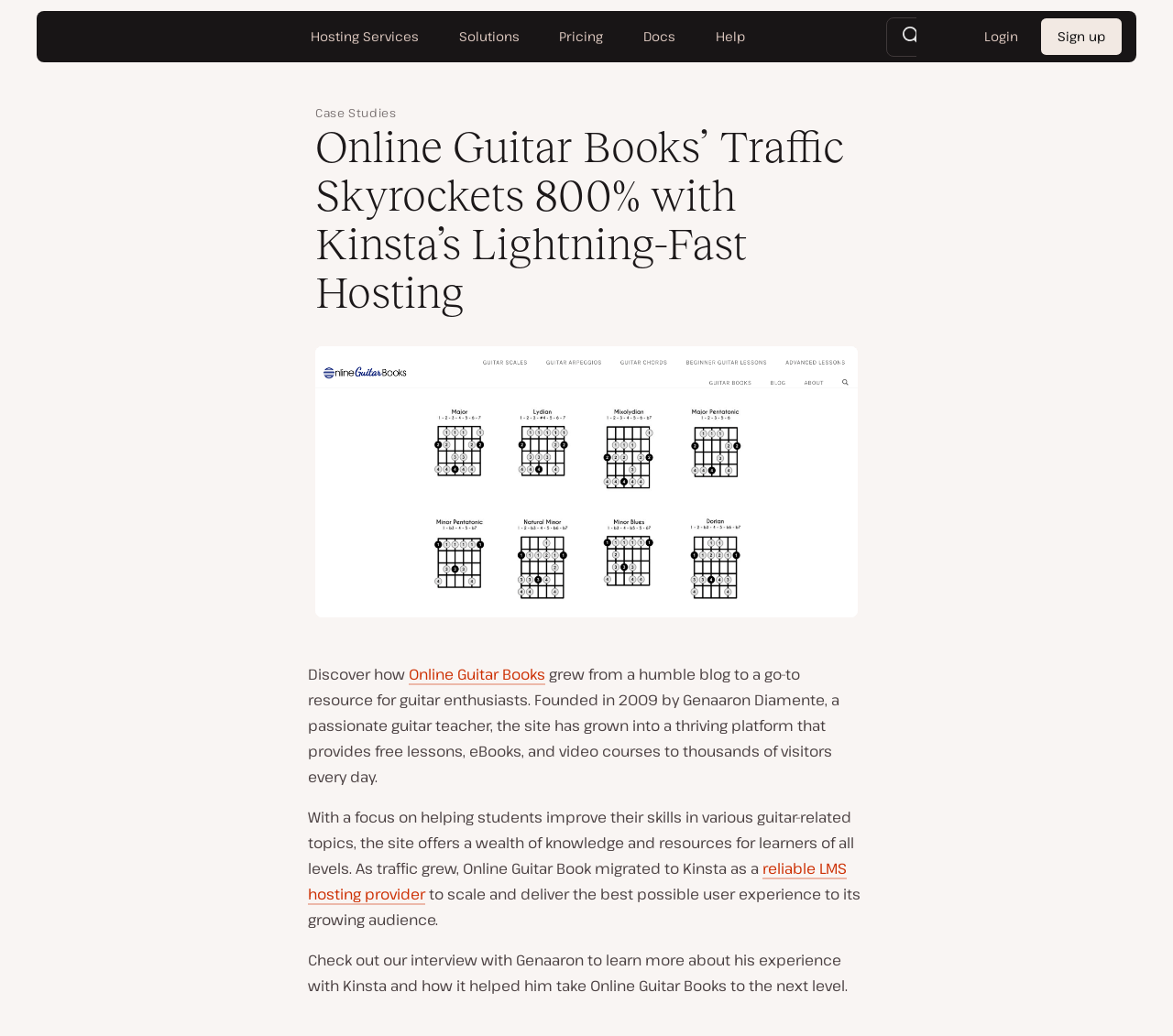Can you give a detailed response to the following question using the information from the image? What is the focus of Online Guitar Books?

I found the answer by reading the static text 'With a focus on helping students improve their skills in various guitar-related topics, the site offers a wealth of knowledge and resources for learners of all levels.'